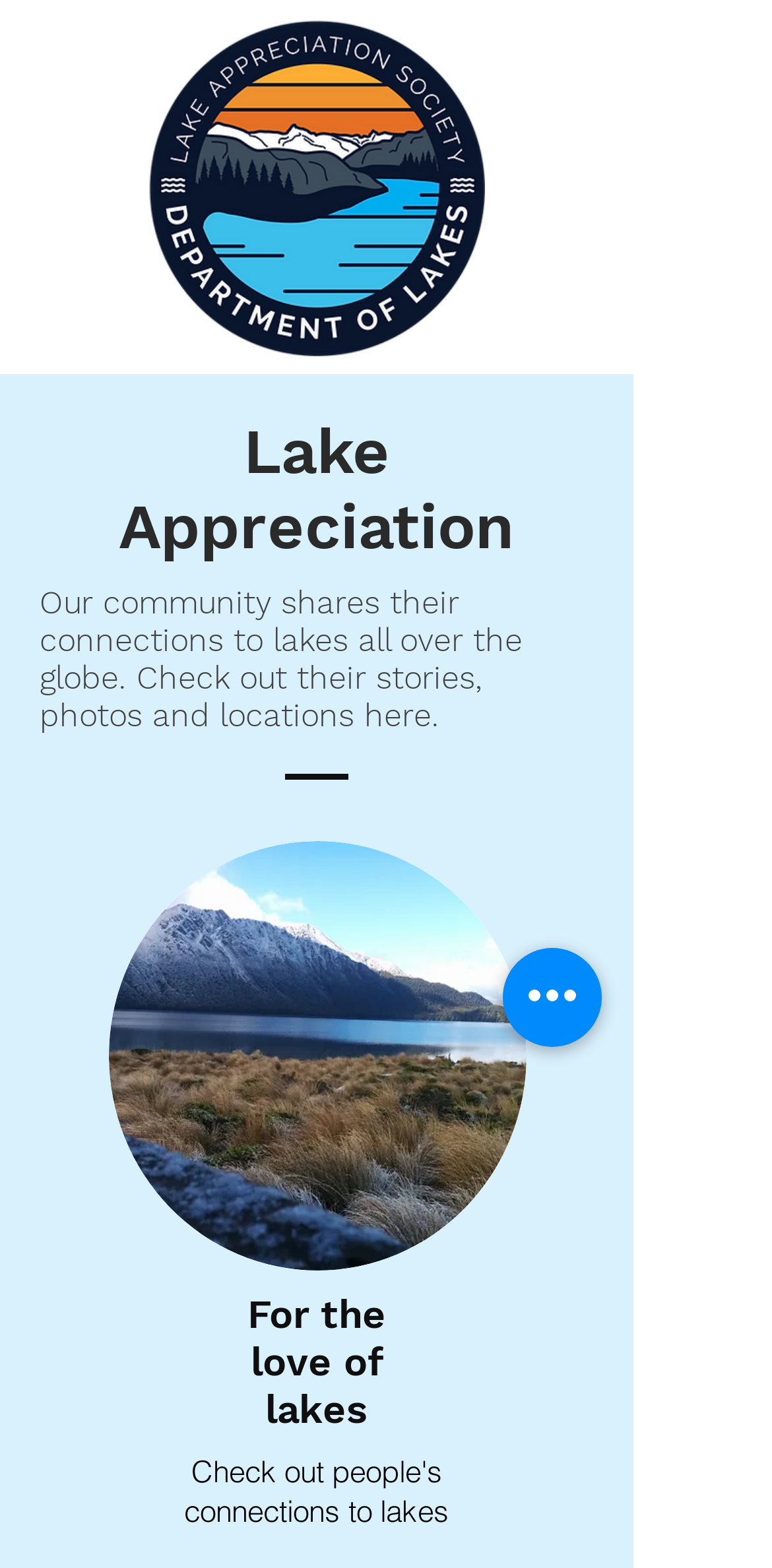How many headings are on the webpage?
From the image, respond using a single word or phrase.

3